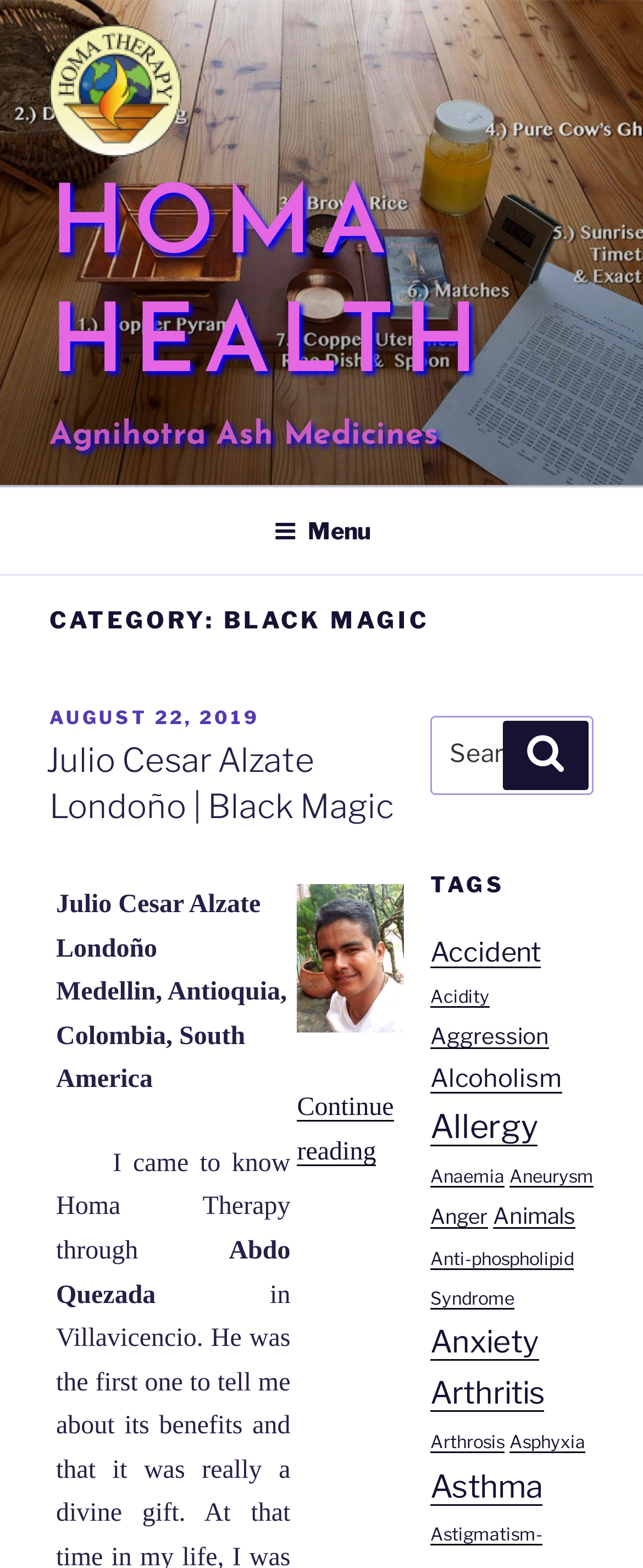Point out the bounding box coordinates of the section to click in order to follow this instruction: "Click on 'George H. Doran Co.'".

None